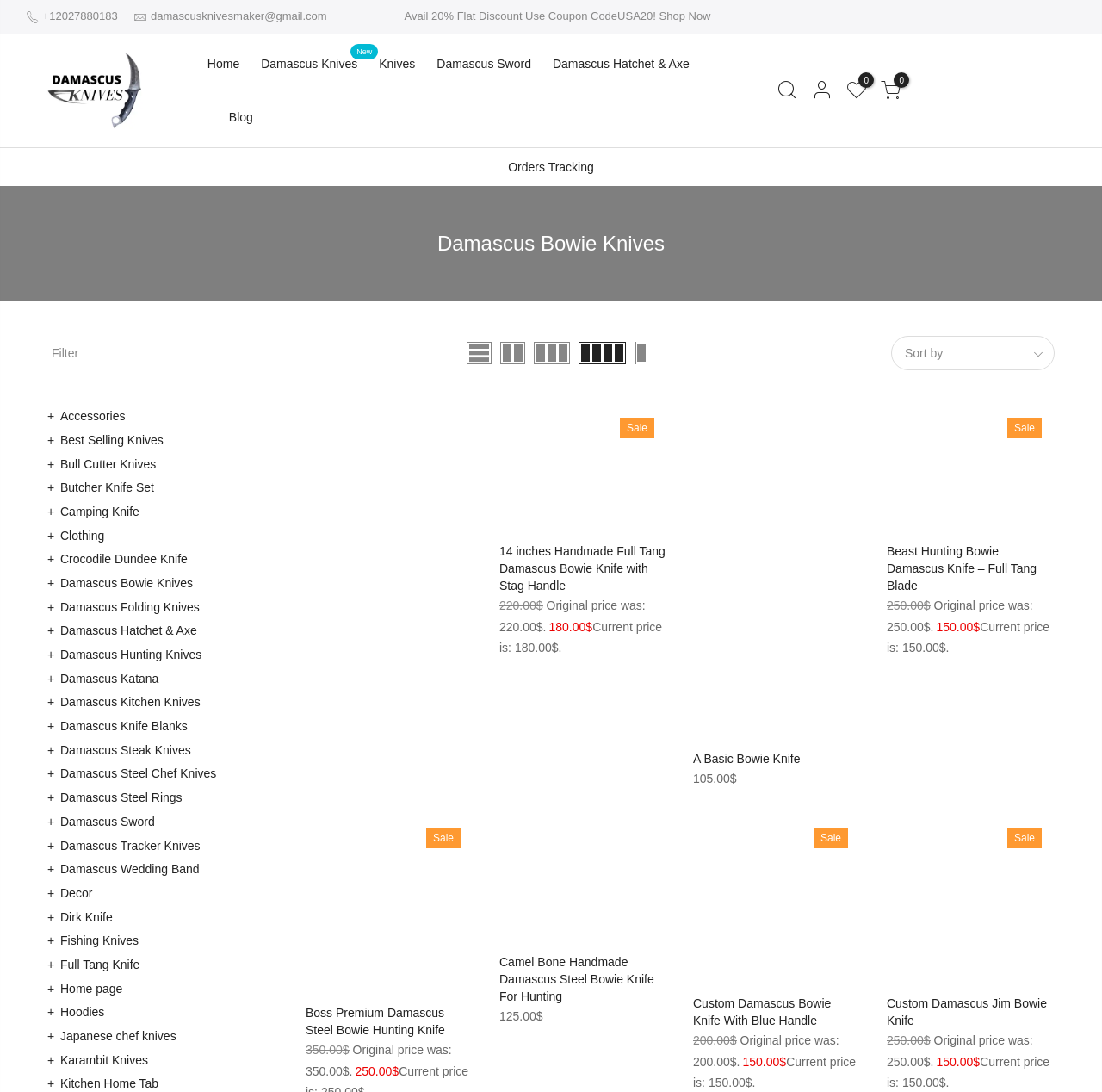Determine the bounding box coordinates of the clickable element necessary to fulfill the instruction: "Click on the 'Shop Now' button". Provide the coordinates as four float numbers within the 0 to 1 range, i.e., [left, top, right, bottom].

[0.598, 0.009, 0.645, 0.021]